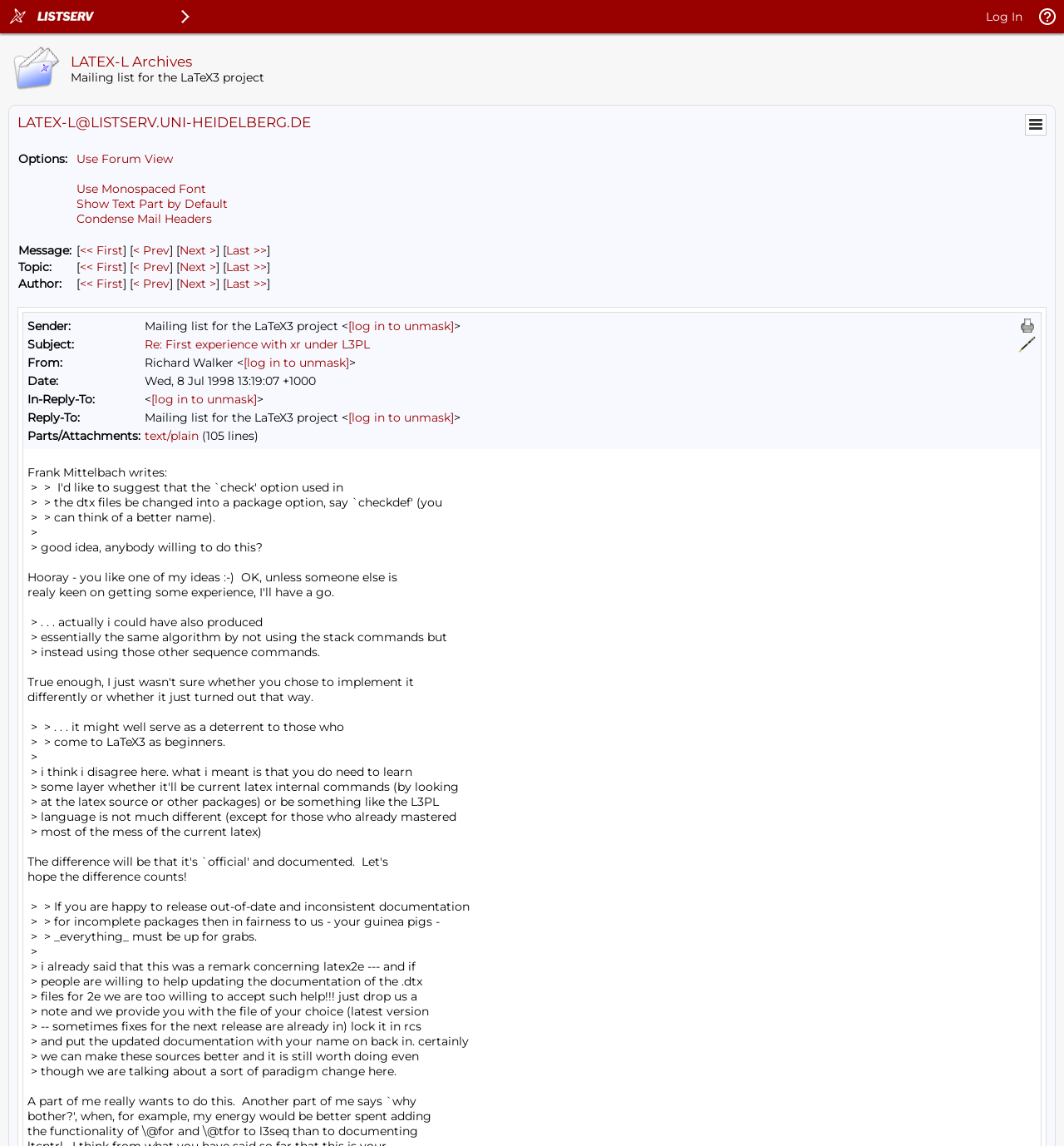Find the bounding box of the UI element described as: "text/plain". The bounding box coordinates should be given as four float values between 0 and 1, i.e., [left, top, right, bottom].

[0.136, 0.374, 0.187, 0.387]